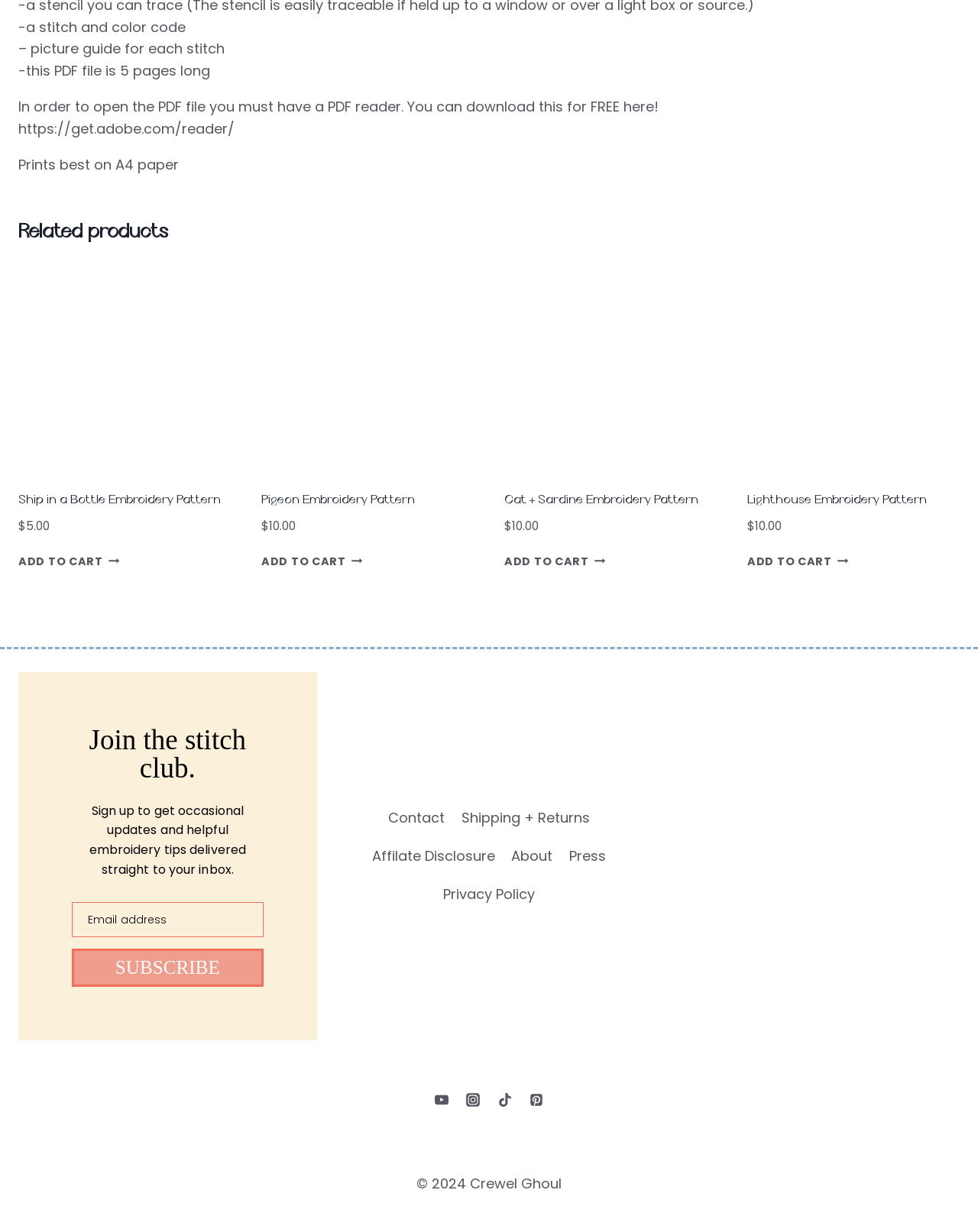Specify the bounding box coordinates of the region I need to click to perform the following instruction: "Visit the 'About' page". The coordinates must be four float numbers in the range of 0 to 1, i.e., [left, top, right, bottom].

[0.515, 0.679, 0.574, 0.71]